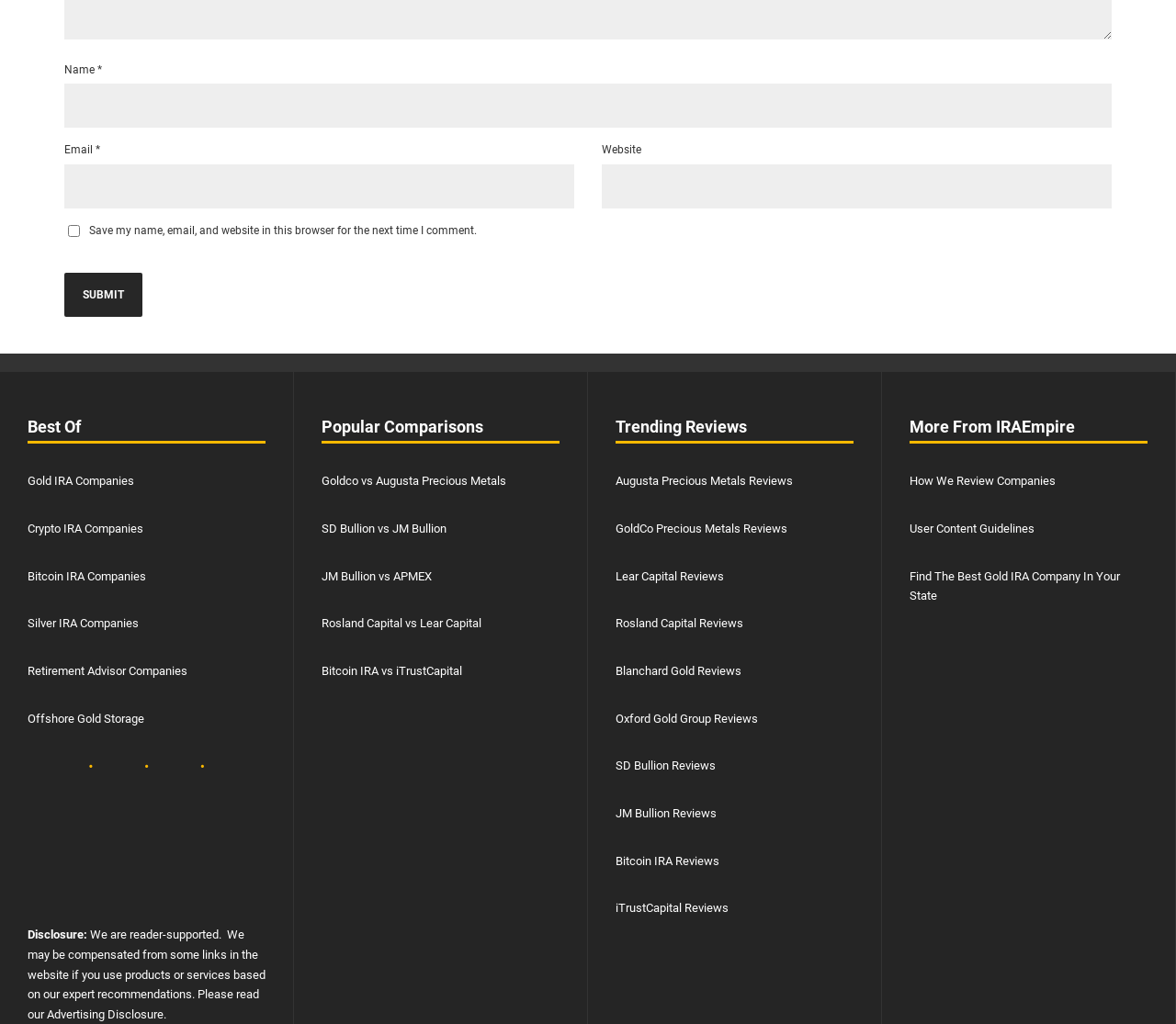Locate the bounding box coordinates of the element's region that should be clicked to carry out the following instruction: "Log in to the system". The coordinates need to be four float numbers between 0 and 1, i.e., [left, top, right, bottom].

None